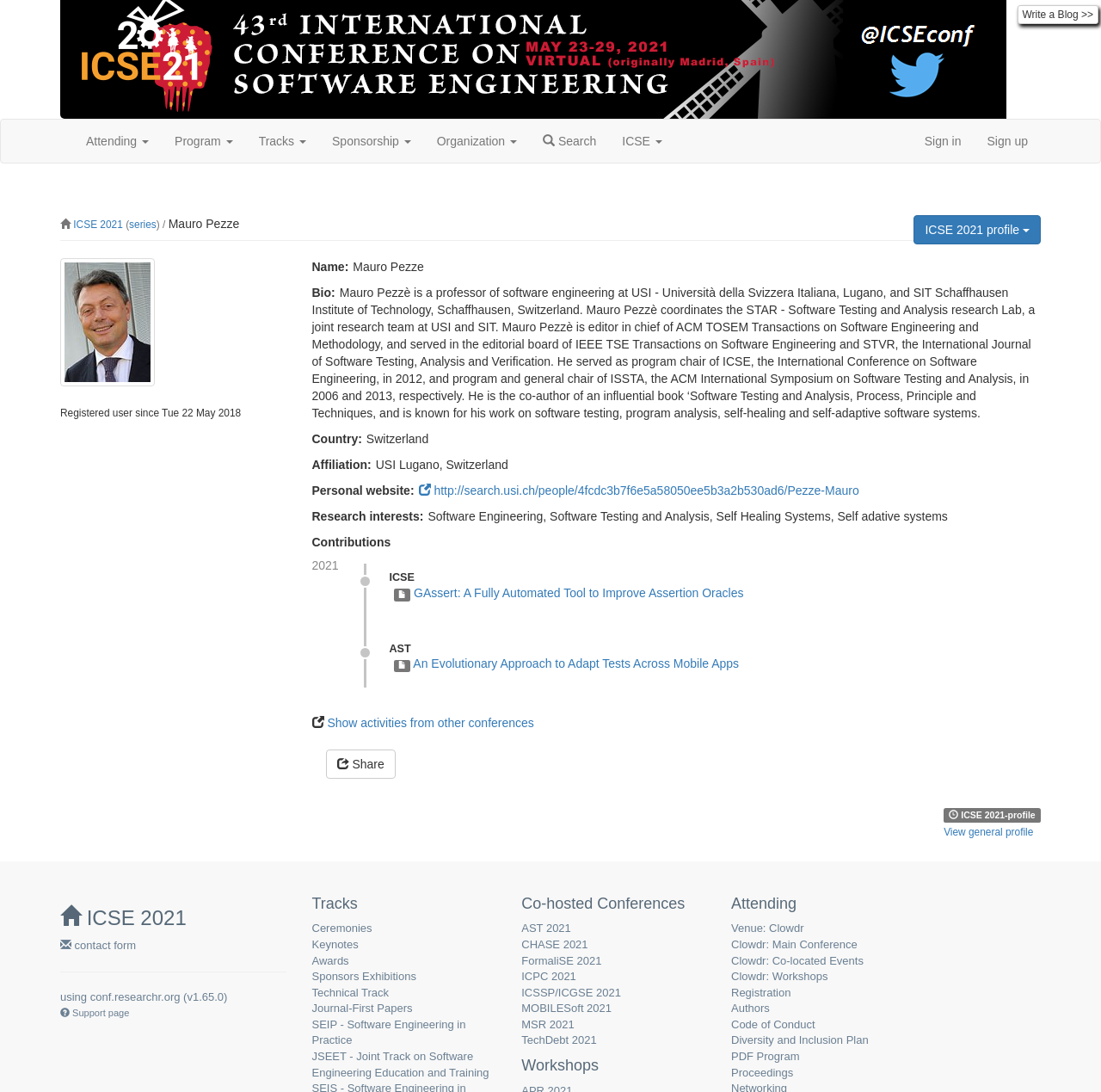Identify the bounding box coordinates for the UI element described by the following text: "ICSSP/ICGSE 2021". Provide the coordinates as four float numbers between 0 and 1, in the format [left, top, right, bottom].

[0.474, 0.903, 0.564, 0.915]